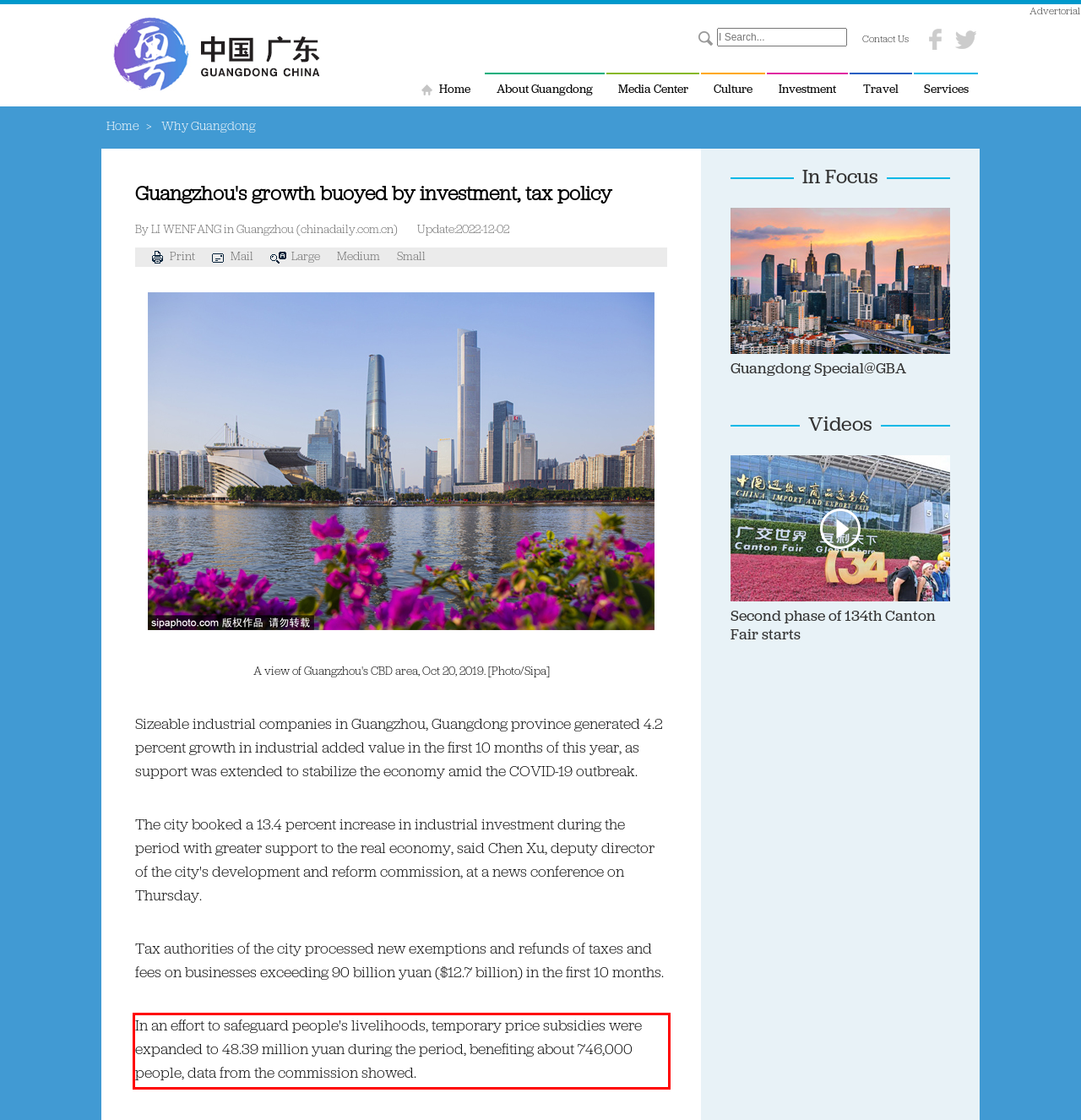By examining the provided screenshot of a webpage, recognize the text within the red bounding box and generate its text content.

In an effort to safeguard people's livelihoods, temporary price subsidies were expanded to 48.39 million yuan during the period, benefiting about 746,000 people, data from the commission showed.